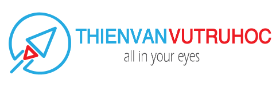Describe every aspect of the image in detail.

The image features the logo of "Thiên Văn Vũ Trụ Học," which translates to "Astronomy and Space Science." This logo prominently displays the brand name in a modern font, utilizing a vibrant blue for "Thiên Văn" and a bold red for "Vũ Trụ Học." Below the main title, the tagline "all in your eyes" is written in a smaller, gray font, suggesting a focus on providing insights or experiences related to astronomy and space. A stylized graphic of a compass or navigational symbol, represented in blue and red, accompanies the text, enhancing the theme of exploration and discovery associated with the field of astronomy.